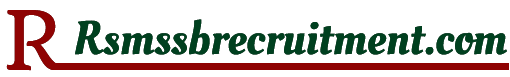What type of roles does the website focus on?
Provide a fully detailed and comprehensive answer to the question.

The caption states that the website focuses on job recruitment and employment opportunities, particularly in relation to various governmental roles and examinations, indicating that the website is primarily concerned with governmental roles.